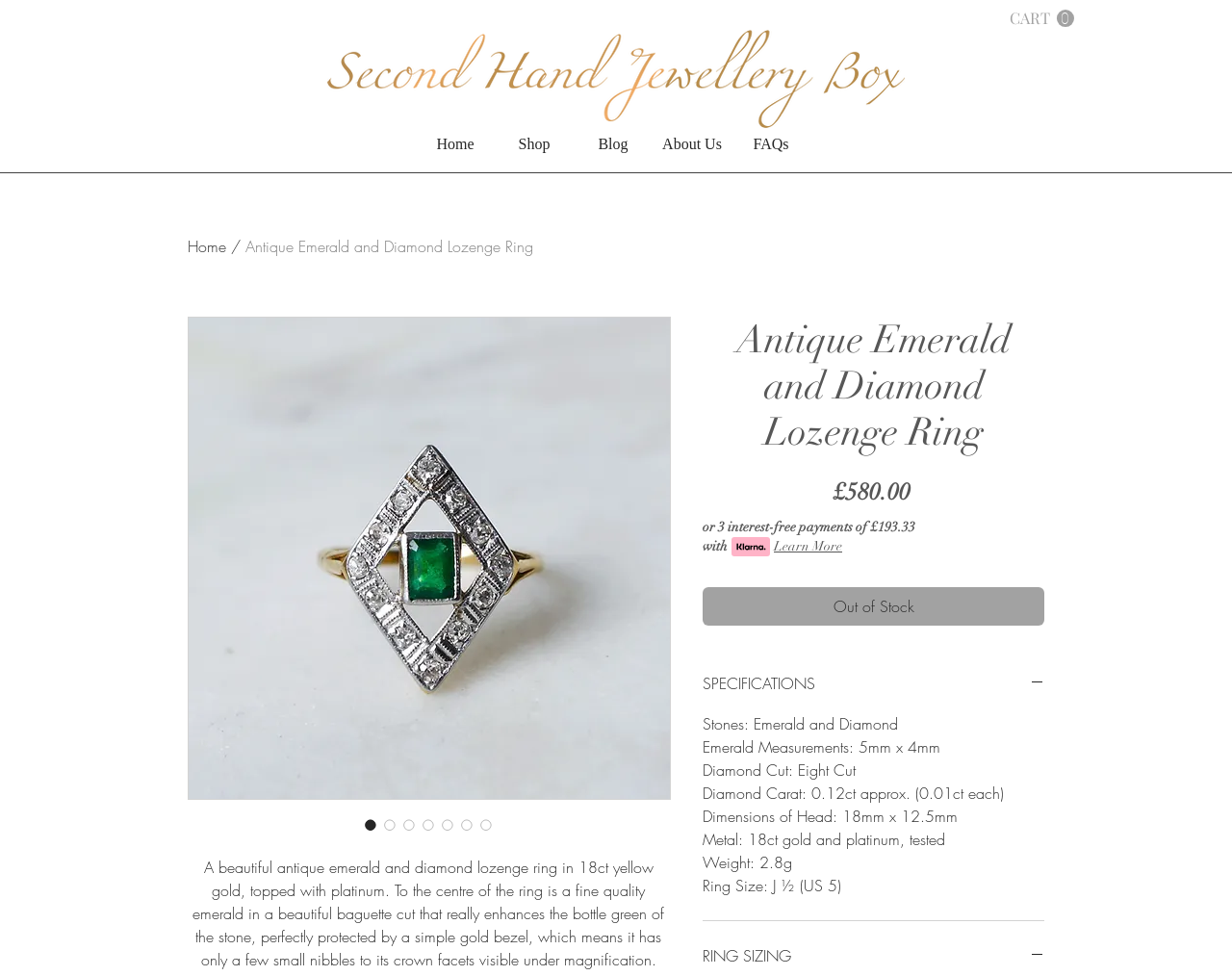Determine the bounding box coordinates of the section to be clicked to follow the instruction: "Check the 'RING SIZING' options". The coordinates should be given as four float numbers between 0 and 1, formatted as [left, top, right, bottom].

[0.57, 0.967, 0.848, 0.992]